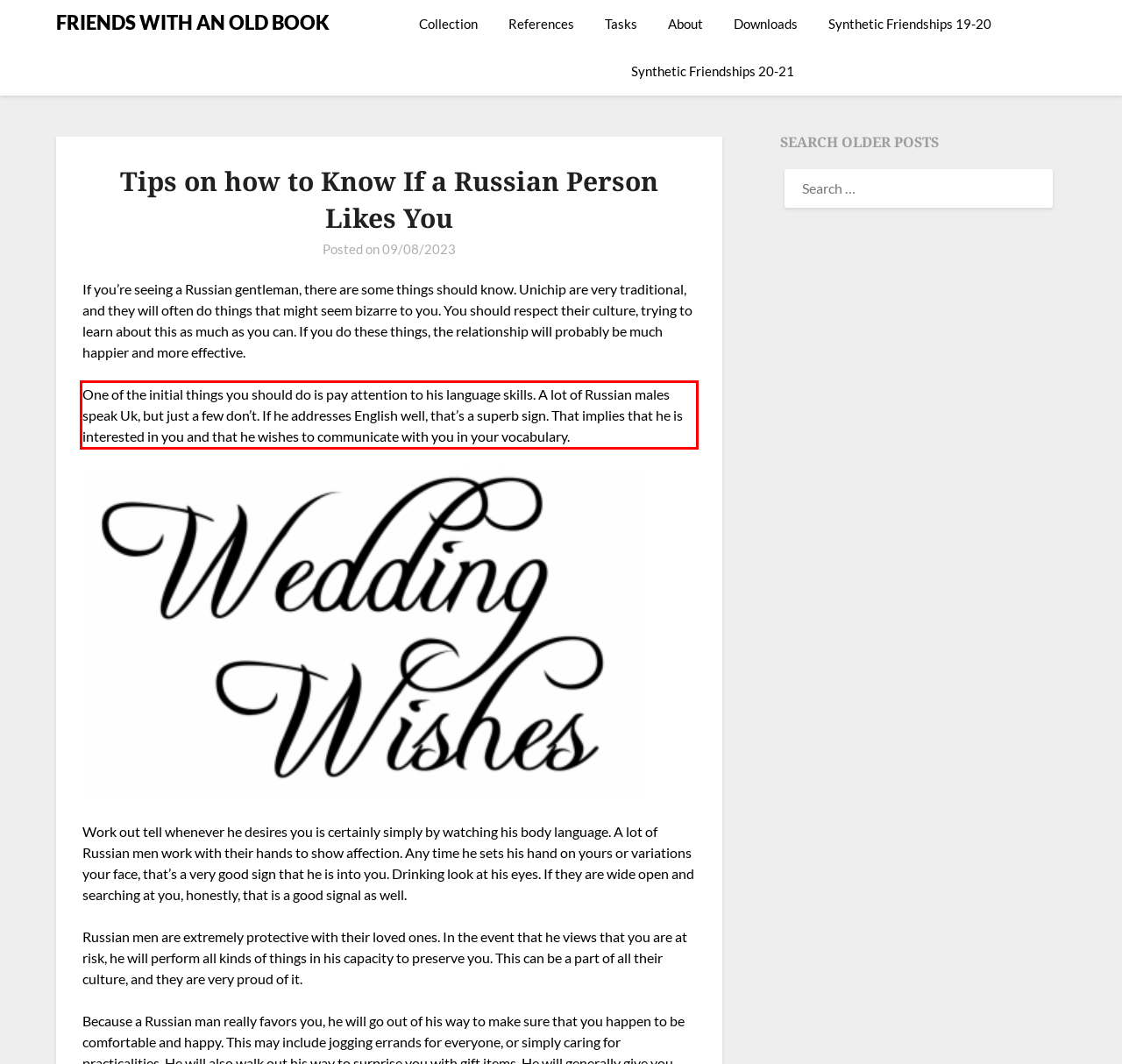Look at the provided screenshot of the webpage and perform OCR on the text within the red bounding box.

One of the initial things you should do is pay attention to his language skills. A lot of Russian males speak Uk, but just a few don’t. If he addresses English well, that’s a superb sign. That implies that he is interested in you and that he wishes to communicate with you in your vocabulary.